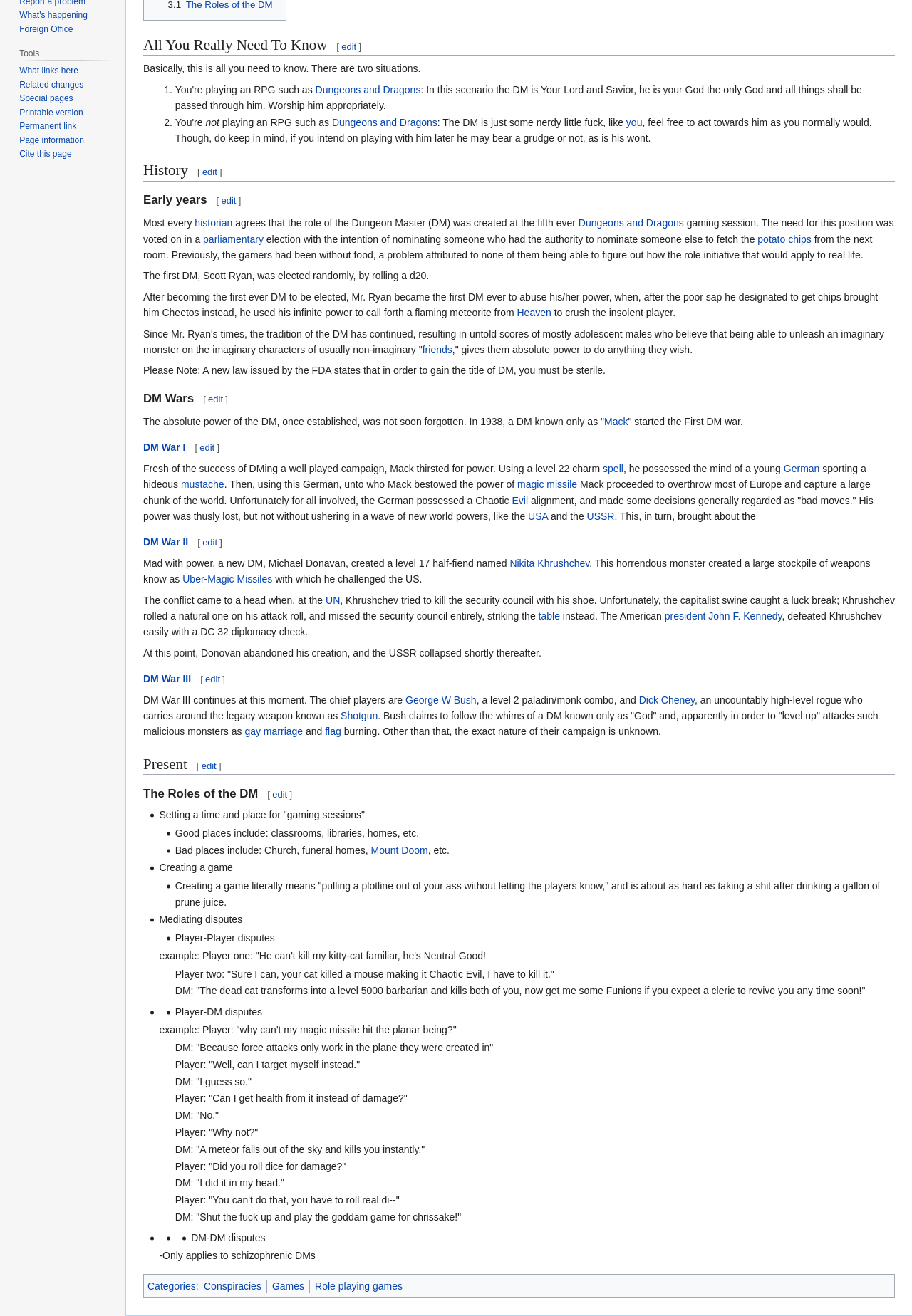For the given element description What links here, determine the bounding box coordinates of the UI element. The coordinates should follow the format (top-left x, top-left y, bottom-right x, bottom-right y) and be within the range of 0 to 1.

[0.021, 0.05, 0.086, 0.057]